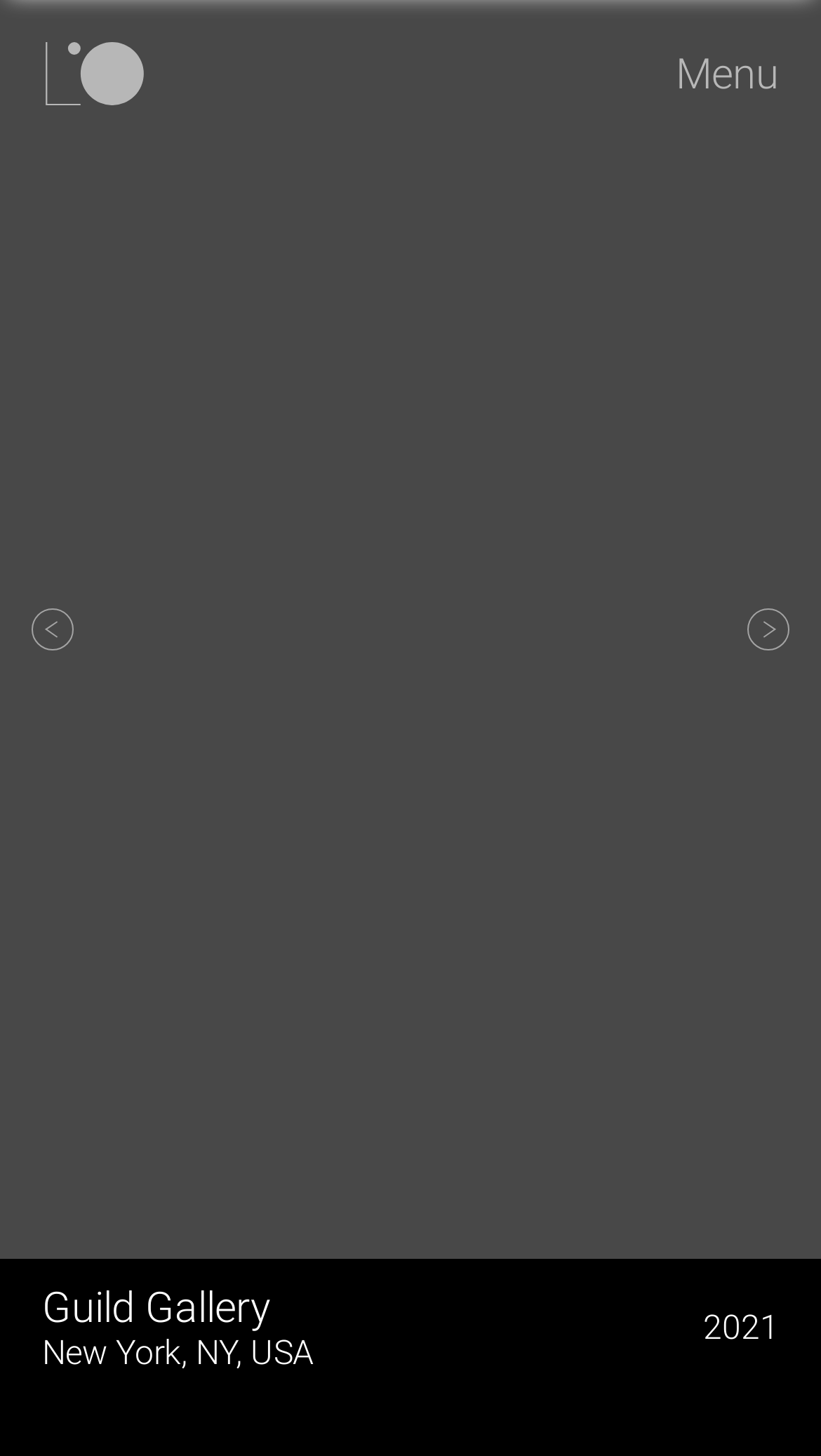What is the year of the gallery?
Please provide a single word or phrase answer based on the image.

2021